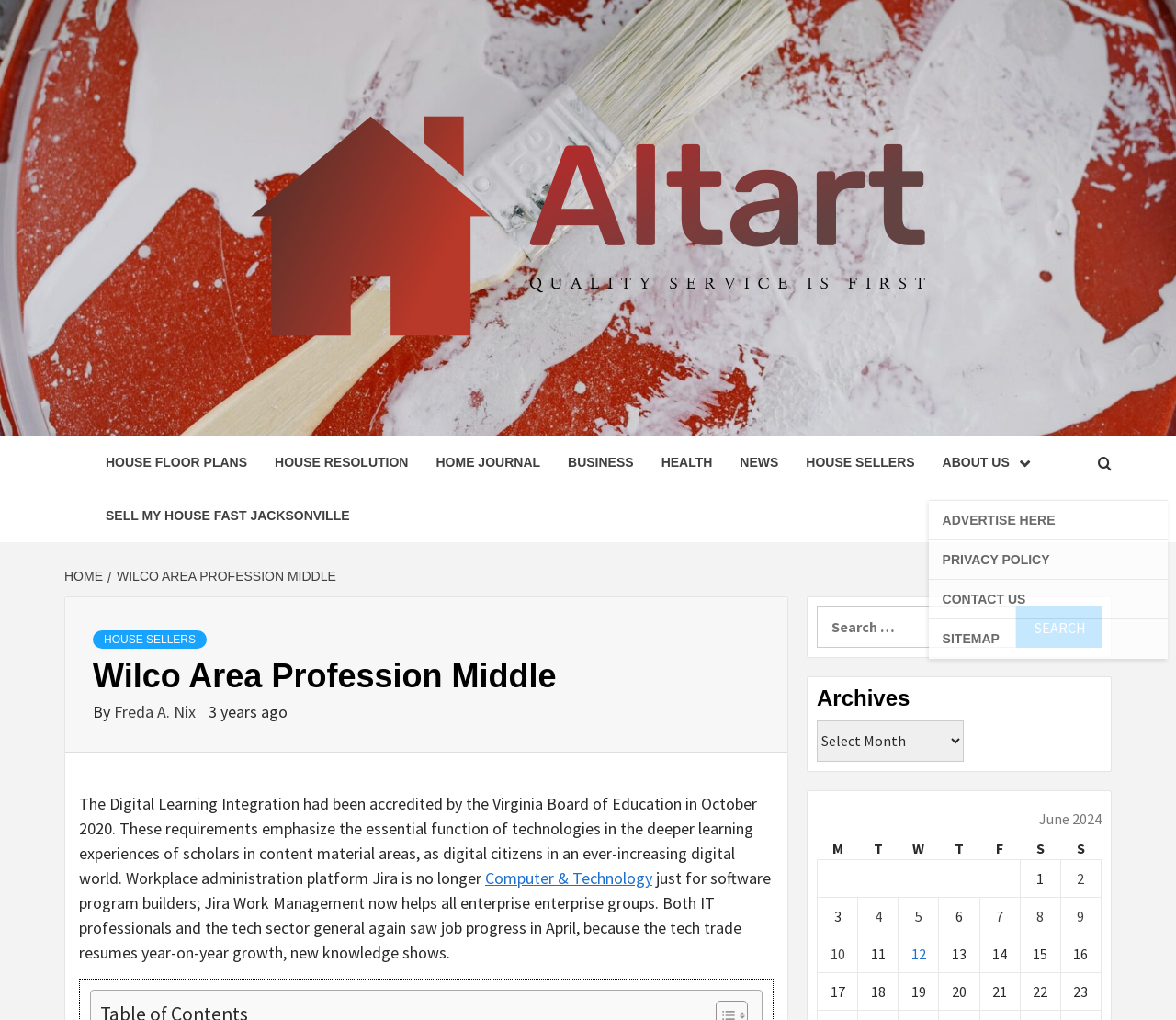Given the description of a UI element: "Freda A. Nix", identify the bounding box coordinates of the matching element in the webpage screenshot.

[0.097, 0.687, 0.17, 0.708]